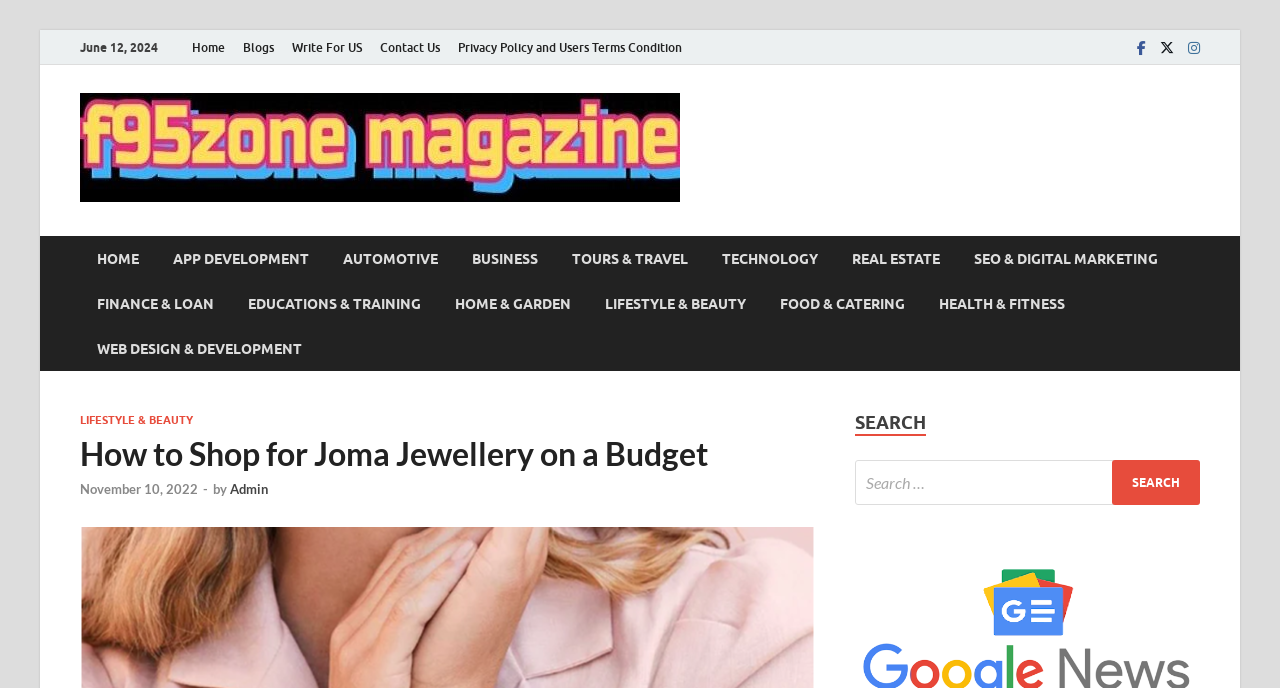Locate the bounding box coordinates of the clickable area needed to fulfill the instruction: "Search for something".

[0.668, 0.669, 0.938, 0.735]